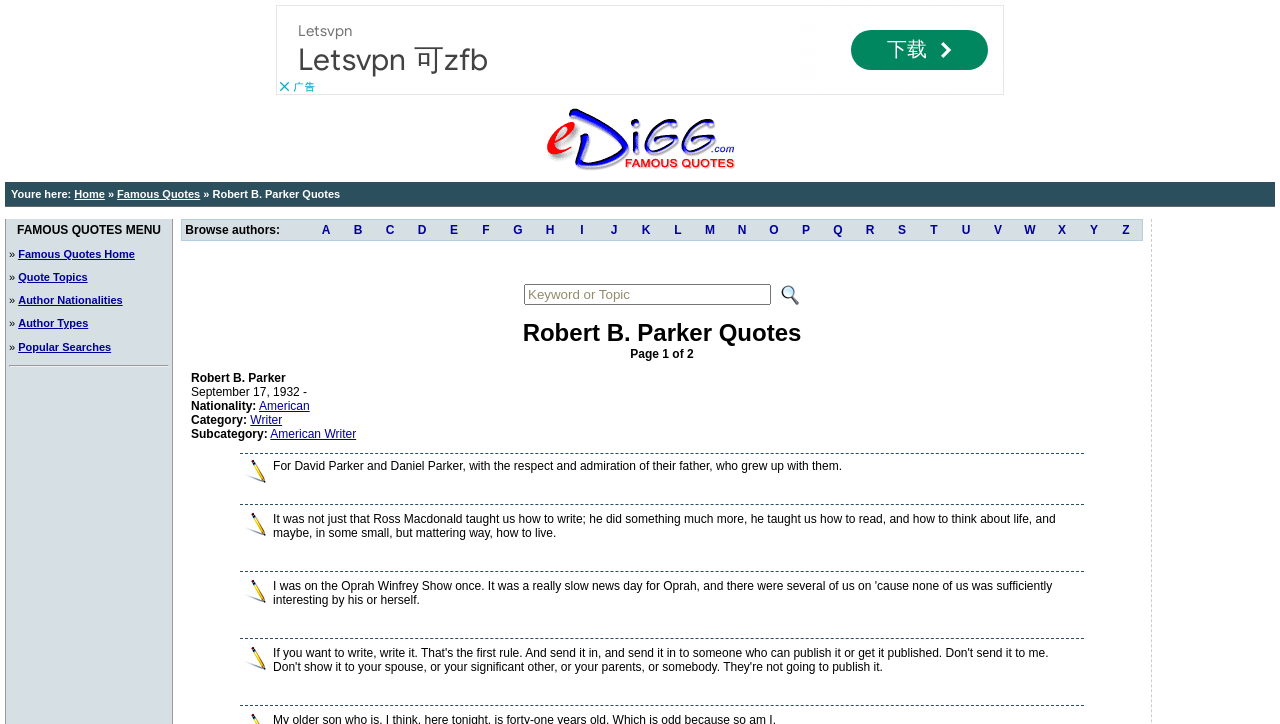Find the bounding box coordinates of the area that needs to be clicked in order to achieve the following instruction: "View 'Famous Quotes'". The coordinates should be specified as four float numbers between 0 and 1, i.e., [left, top, right, bottom].

[0.091, 0.26, 0.156, 0.276]